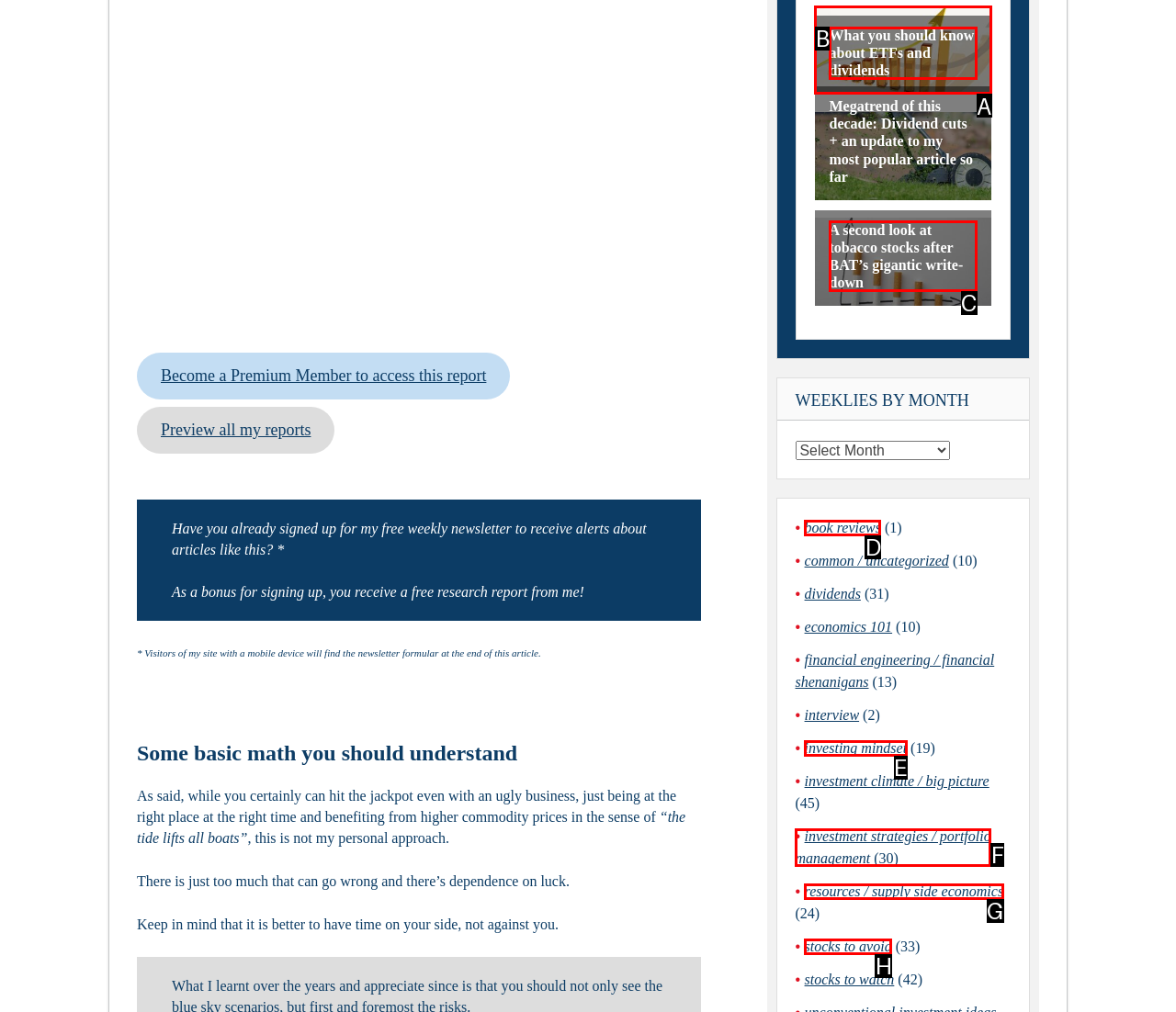Select the HTML element that matches the description: book reviews. Provide the letter of the chosen option as your answer.

D